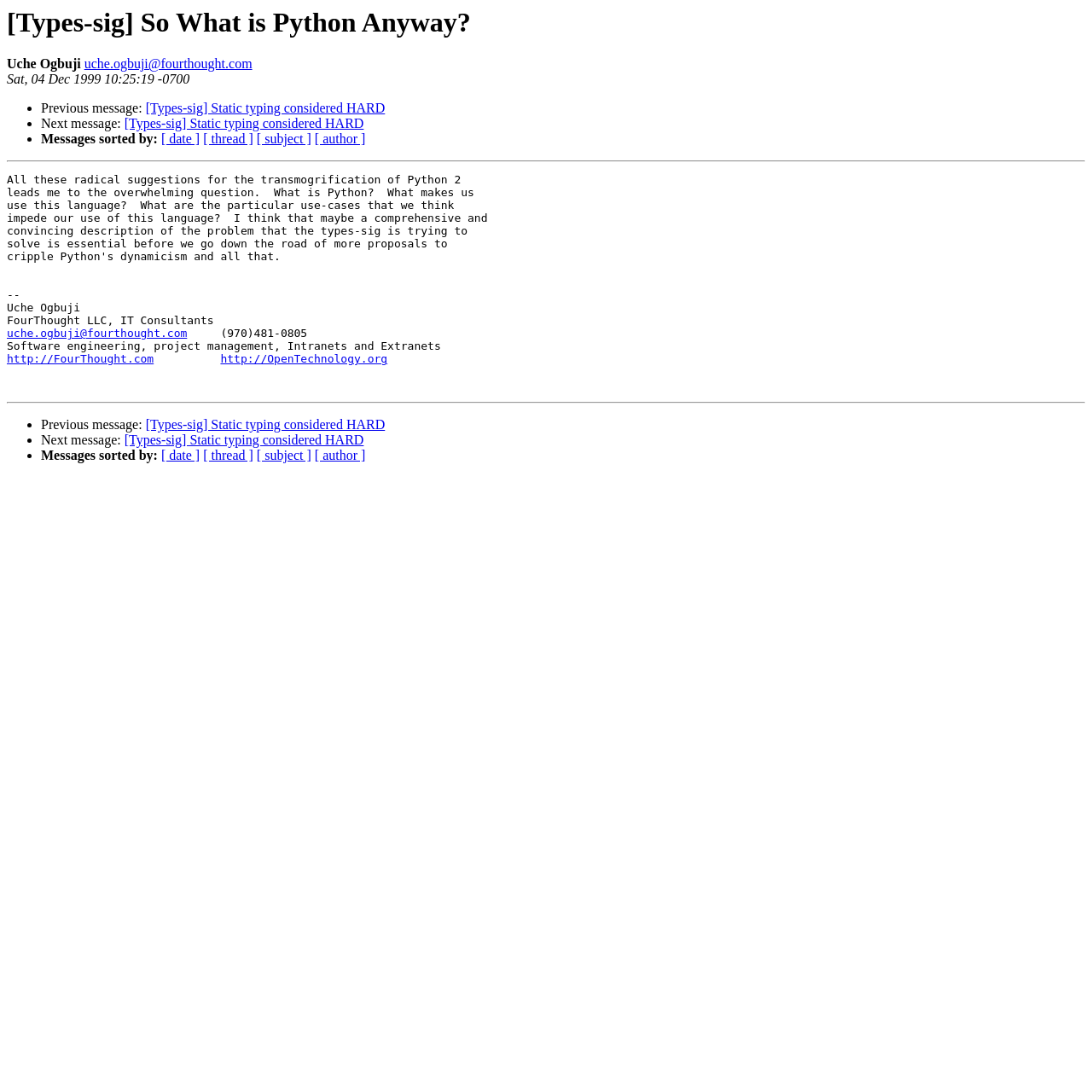Can you show the bounding box coordinates of the region to click on to complete the task described in the instruction: "Visit author's website"?

[0.006, 0.323, 0.141, 0.335]